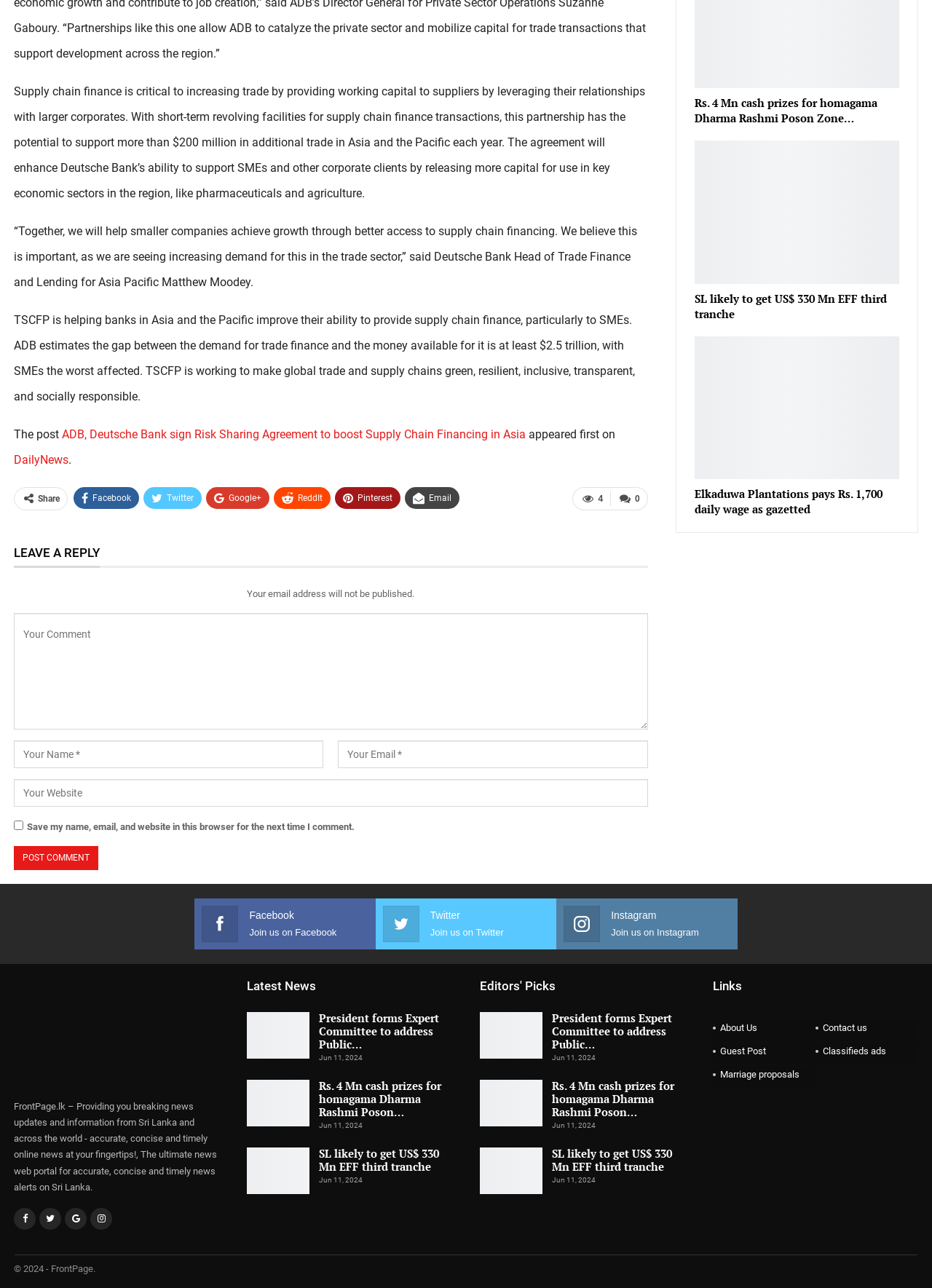Provide the bounding box coordinates of the HTML element described by the text: "name="author" placeholder="Your Name *"".

[0.015, 0.575, 0.347, 0.597]